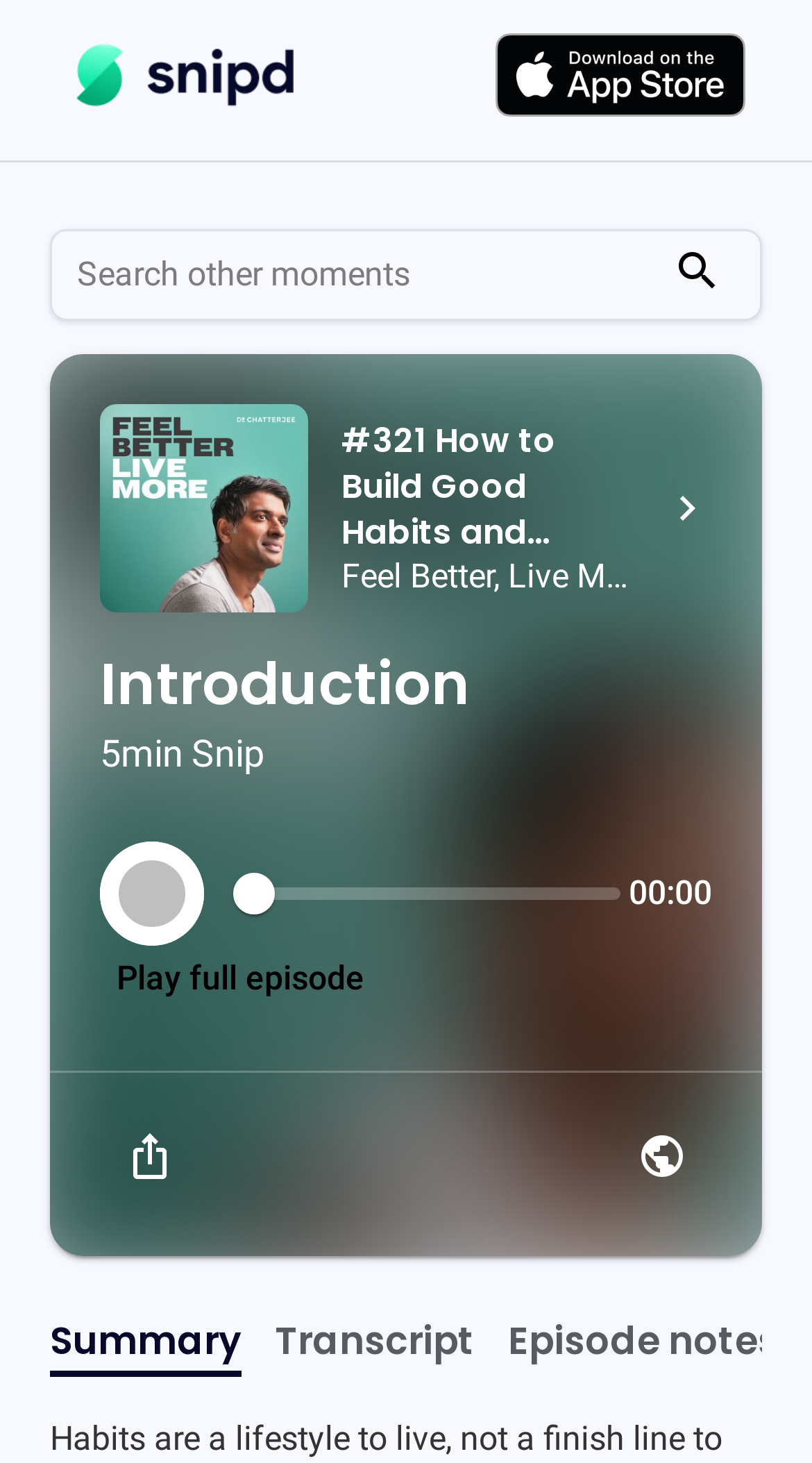Determine the bounding box coordinates of the region I should click to achieve the following instruction: "Share snip". Ensure the bounding box coordinates are four float numbers between 0 and 1, i.e., [left, top, right, bottom].

[0.123, 0.757, 0.246, 0.825]